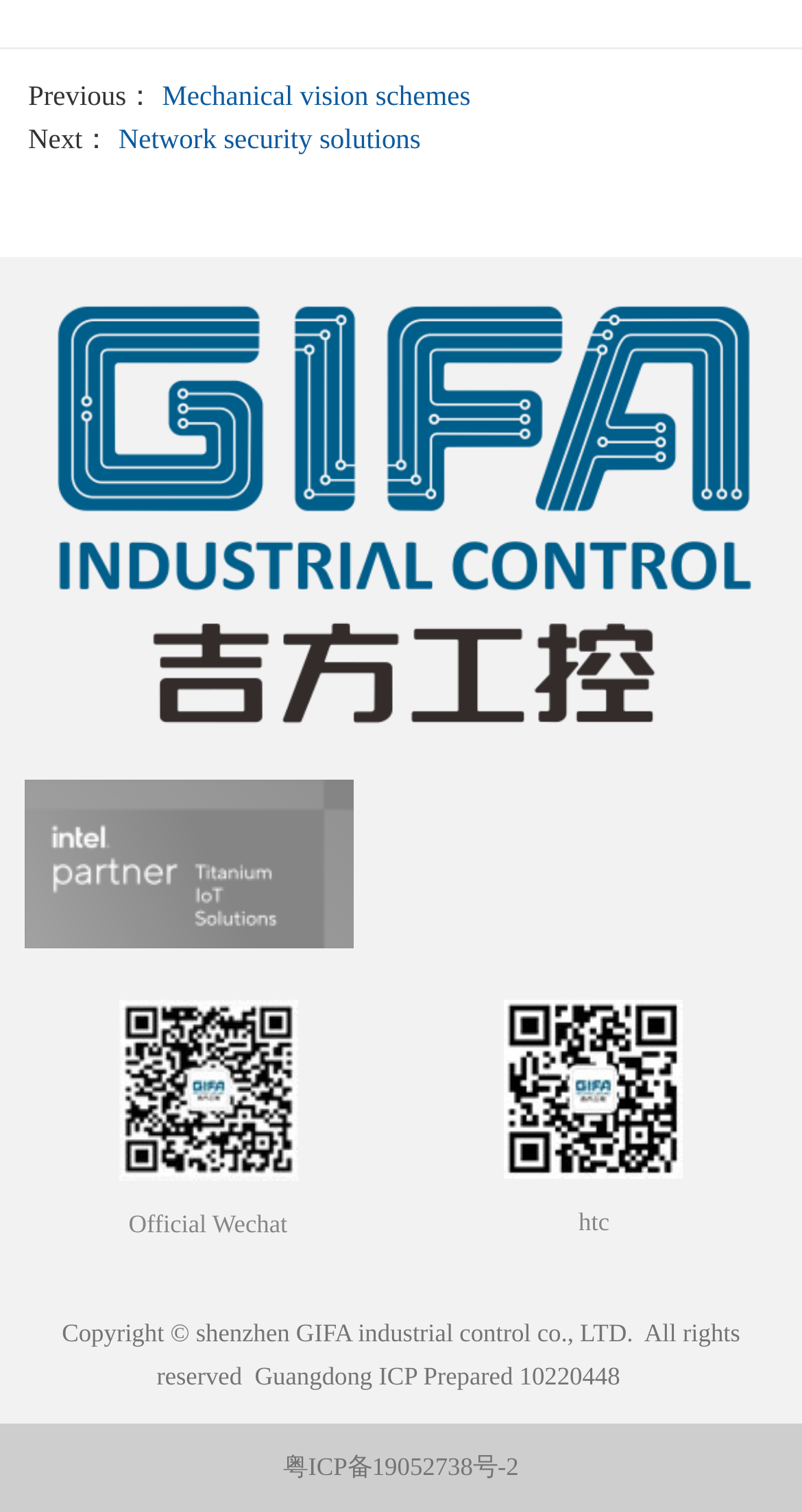Answer the question in a single word or phrase:
How many images are on the webpage?

4